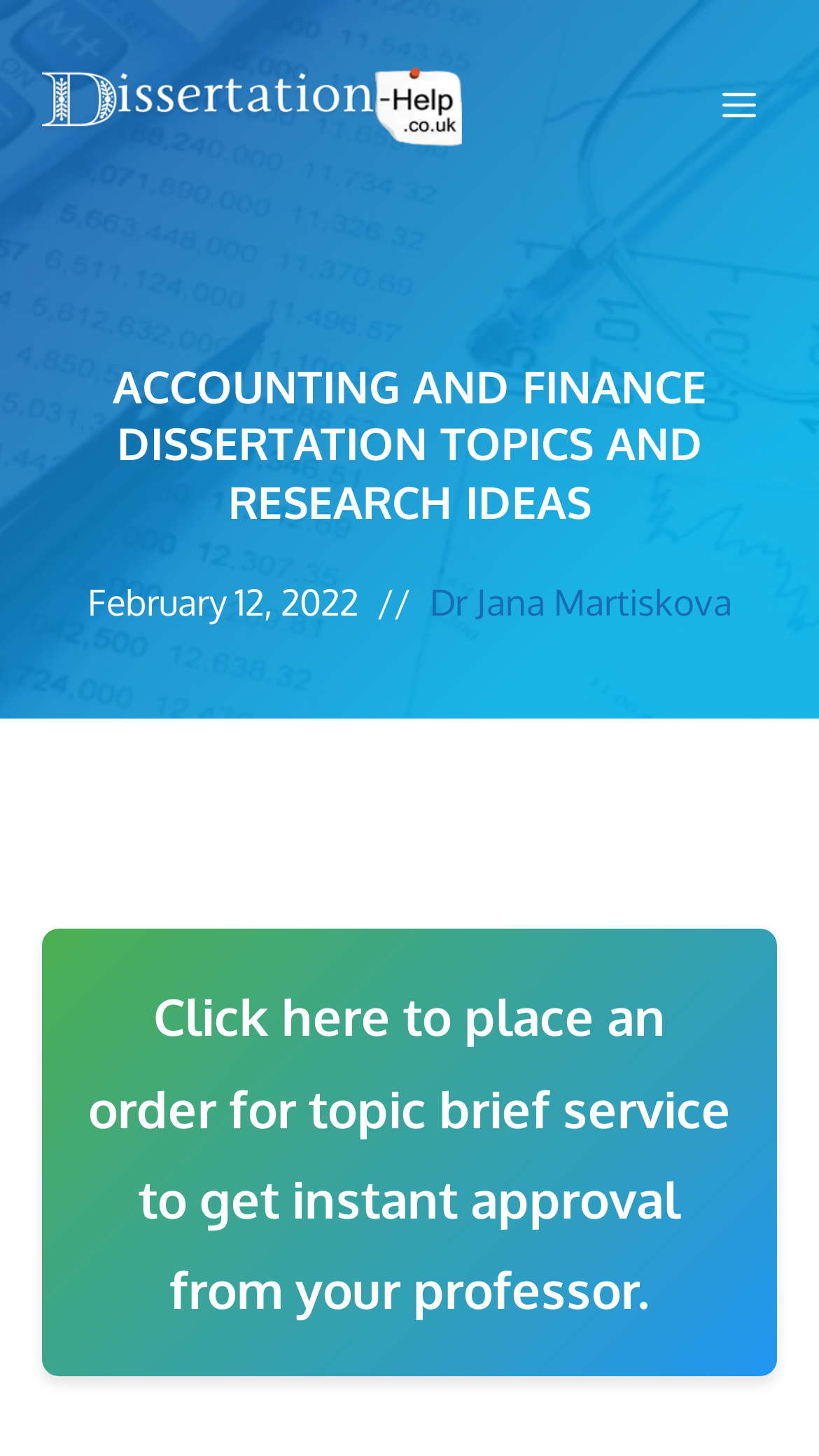What is the purpose of the 'Click here' link?
From the image, respond with a single word or phrase.

To place an order for topic brief service